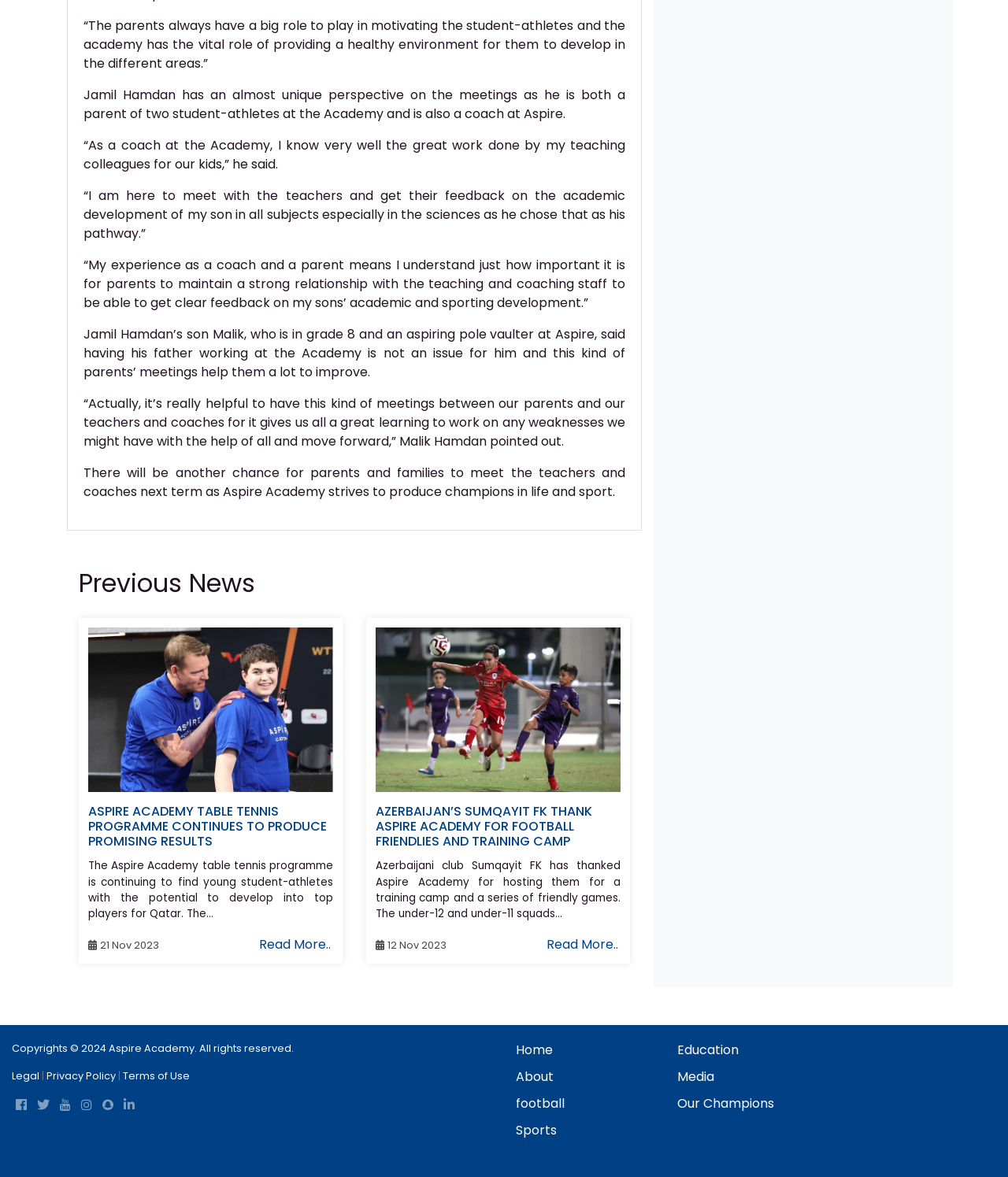Provide the bounding box coordinates for the UI element described in this sentence: "Read More..". The coordinates should be four float values between 0 and 1, i.e., [left, top, right, bottom].

[0.257, 0.794, 0.328, 0.811]